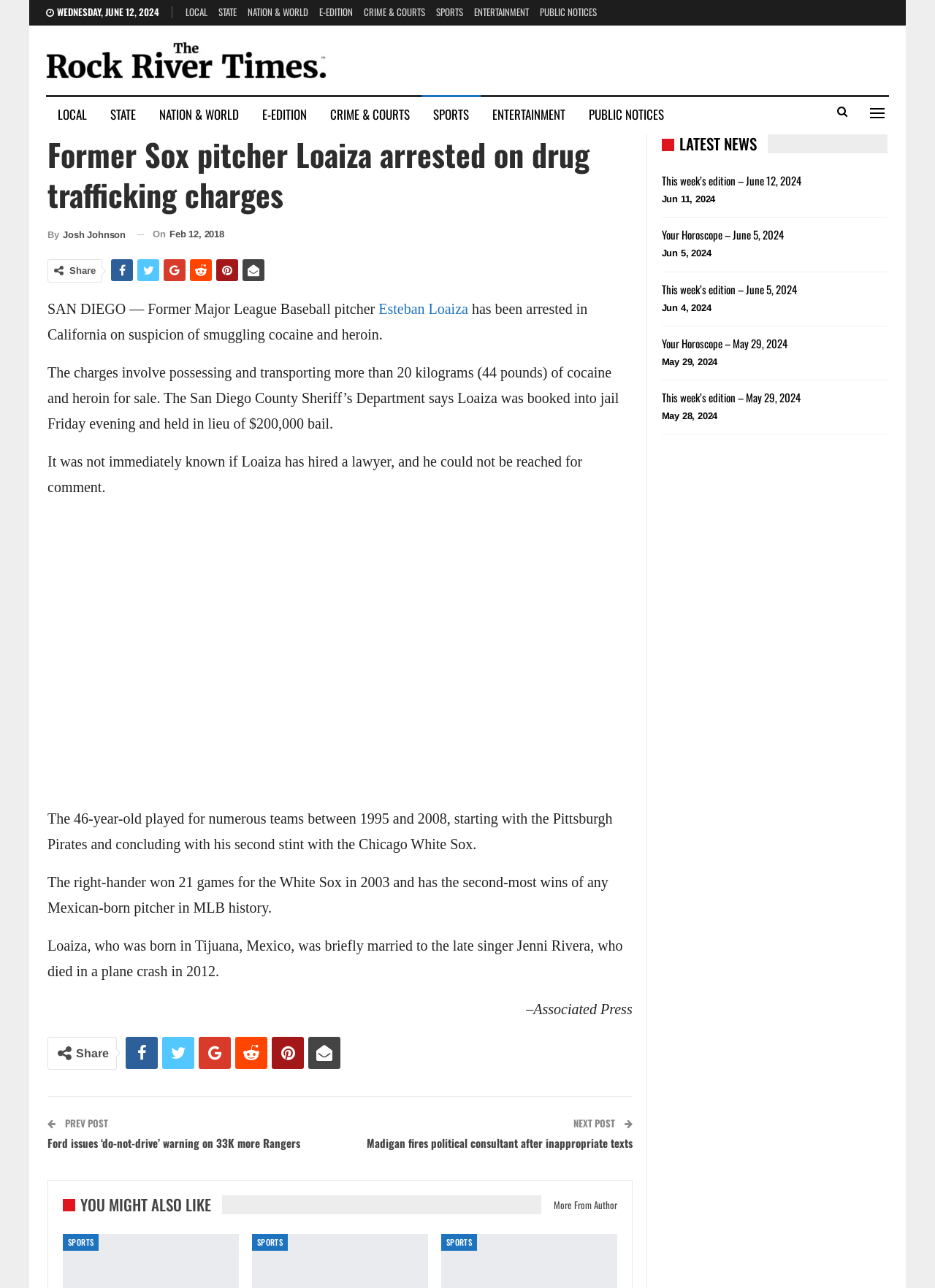How many kilograms of cocaine and heroin was Esteban Loaiza suspected of possessing and transporting?
Please respond to the question with a detailed and well-explained answer.

The article states that 'The charges involve possessing and transporting more than 20 kilograms (44 pounds) of cocaine and heroin for sale.' Therefore, the answer is 20 kilograms.